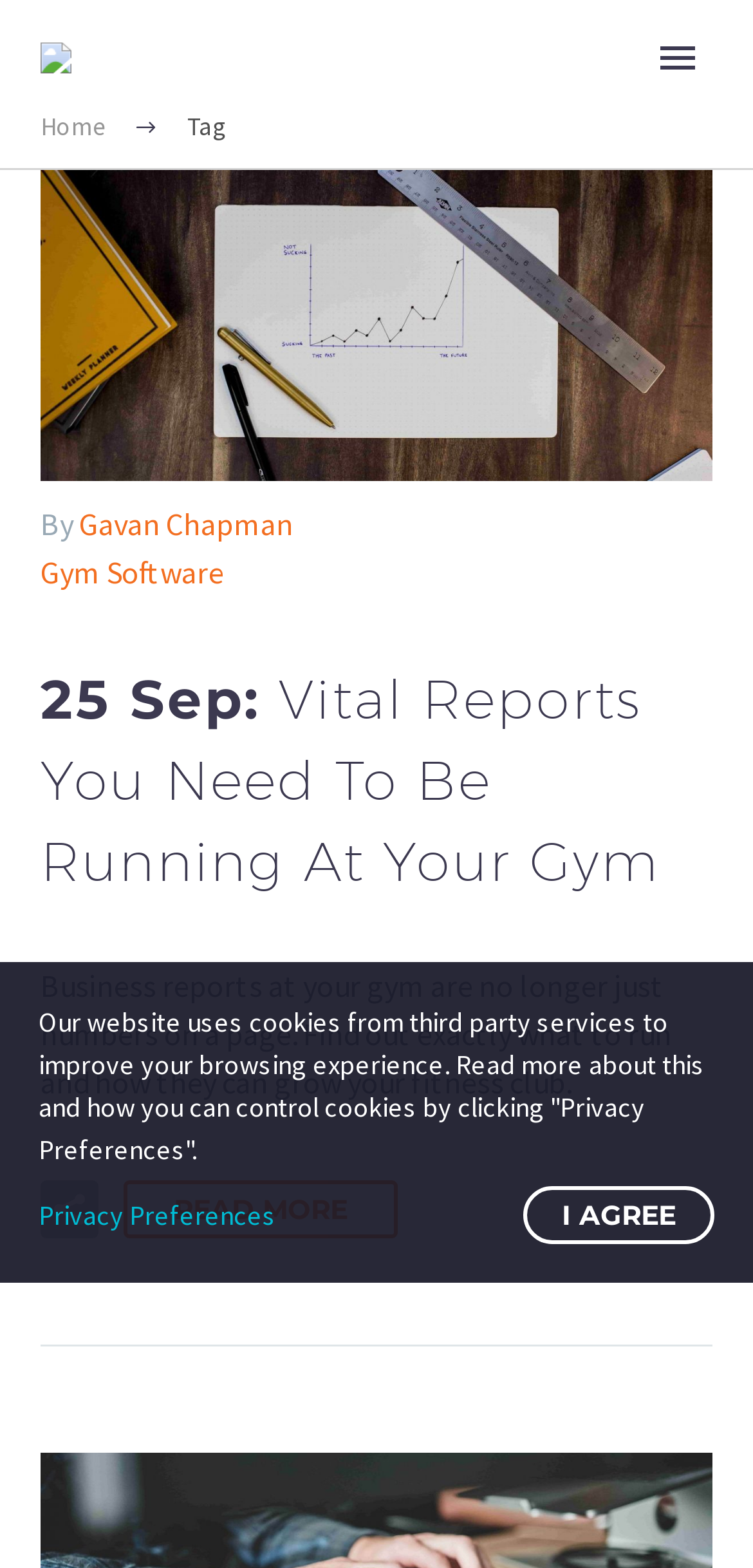Given the element description: "Blog", predict the bounding box coordinates of the UI element it refers to, using four float numbers between 0 and 1, i.e., [left, top, right, bottom].

[0.056, 0.283, 0.944, 0.347]